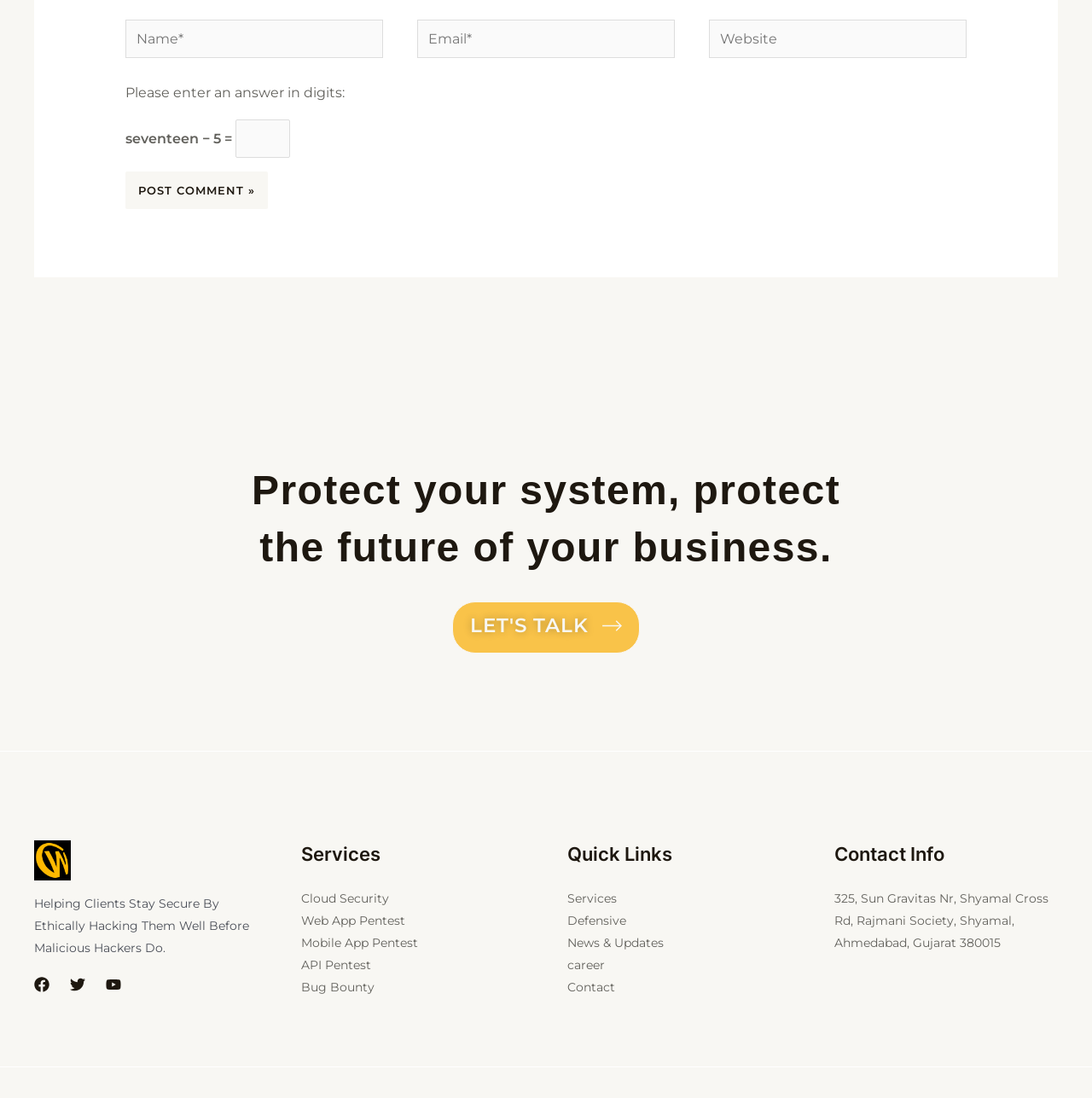Please identify the bounding box coordinates of the element I should click to complete this instruction: 'Enter your name'. The coordinates should be given as four float numbers between 0 and 1, like this: [left, top, right, bottom].

[0.115, 0.018, 0.351, 0.053]